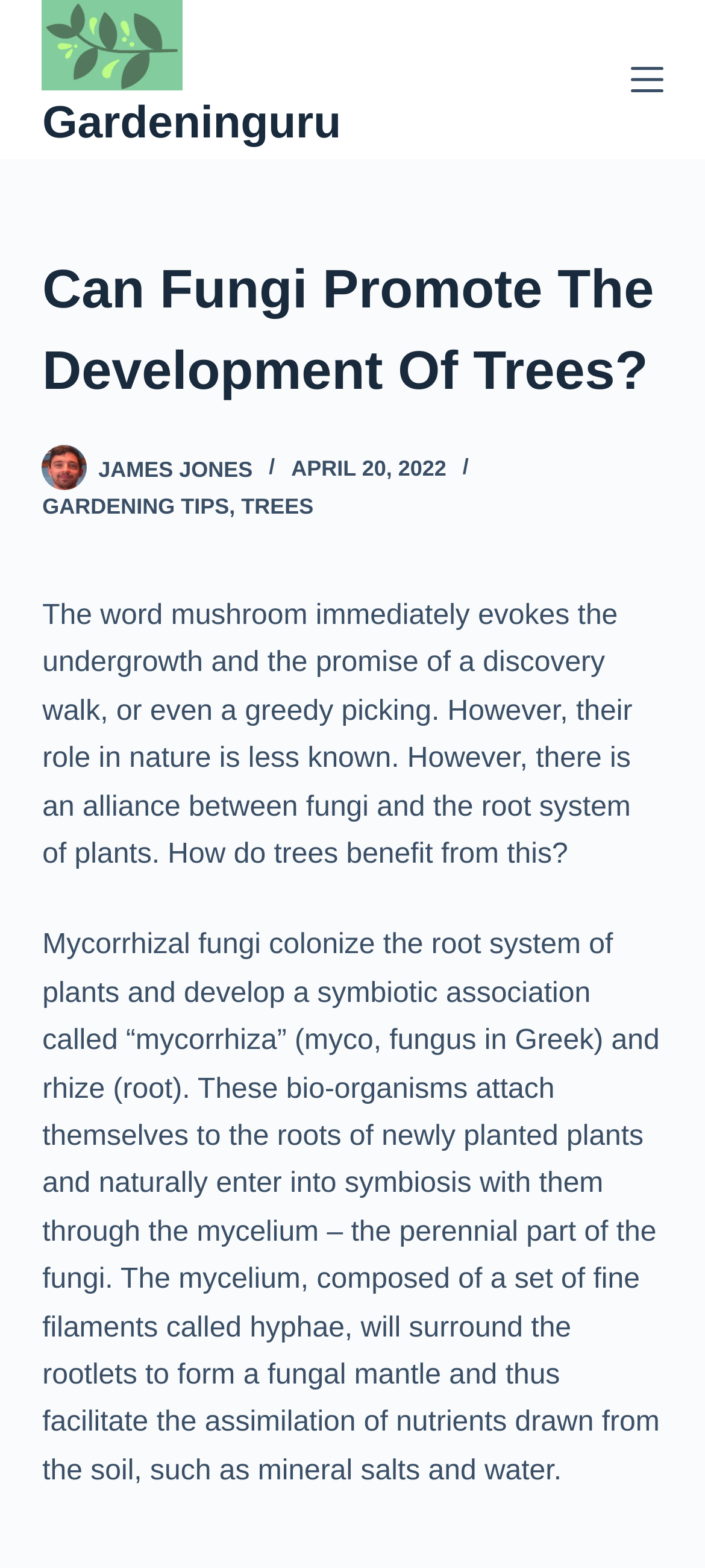Can you specify the bounding box coordinates for the region that should be clicked to fulfill this instruction: "Read the article by 'James Jones'".

[0.06, 0.284, 0.124, 0.313]